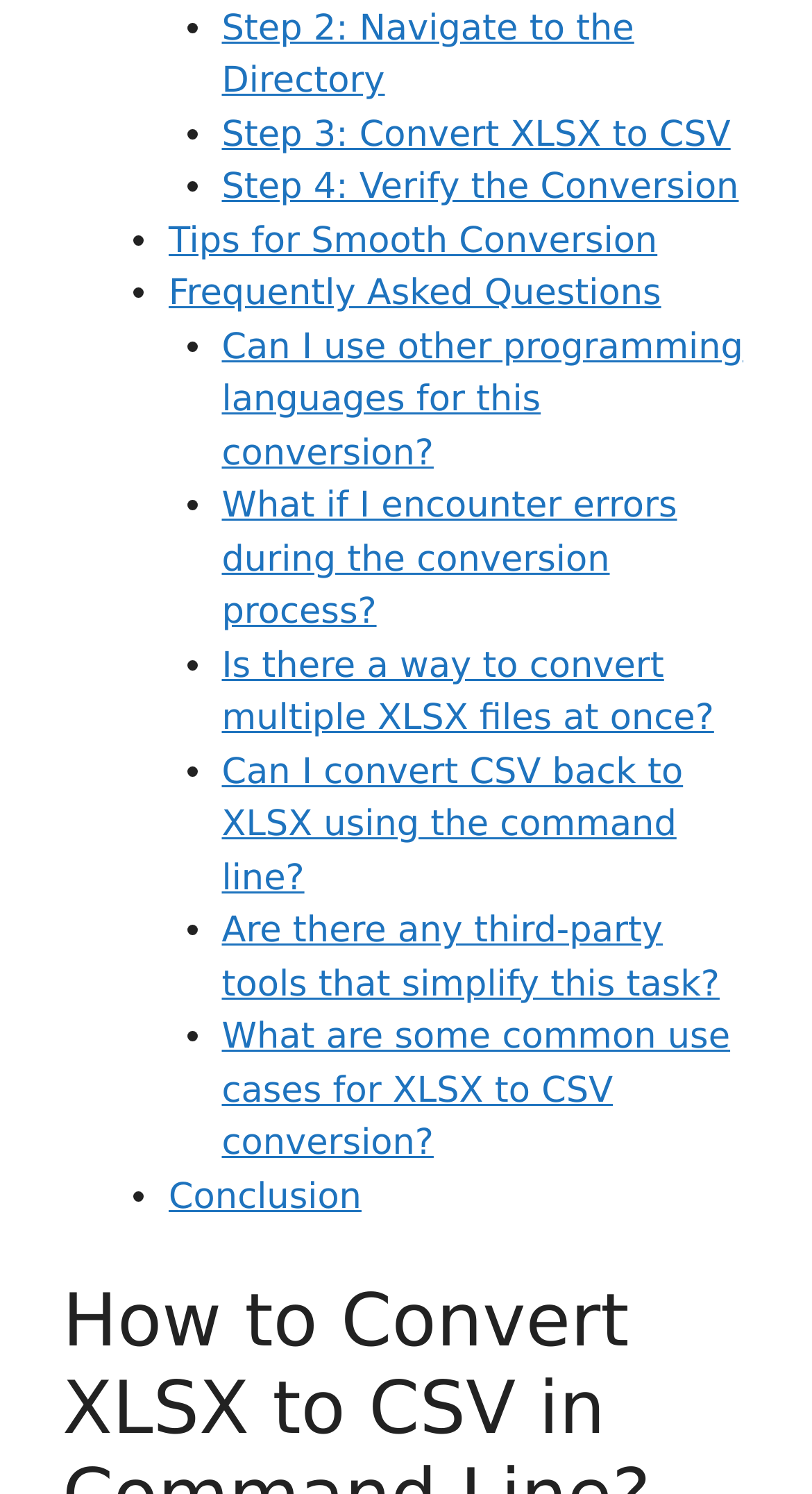Locate the bounding box coordinates of the element that should be clicked to fulfill the instruction: "Click on Can I use other programming languages for this conversion?".

[0.273, 0.219, 0.915, 0.318]